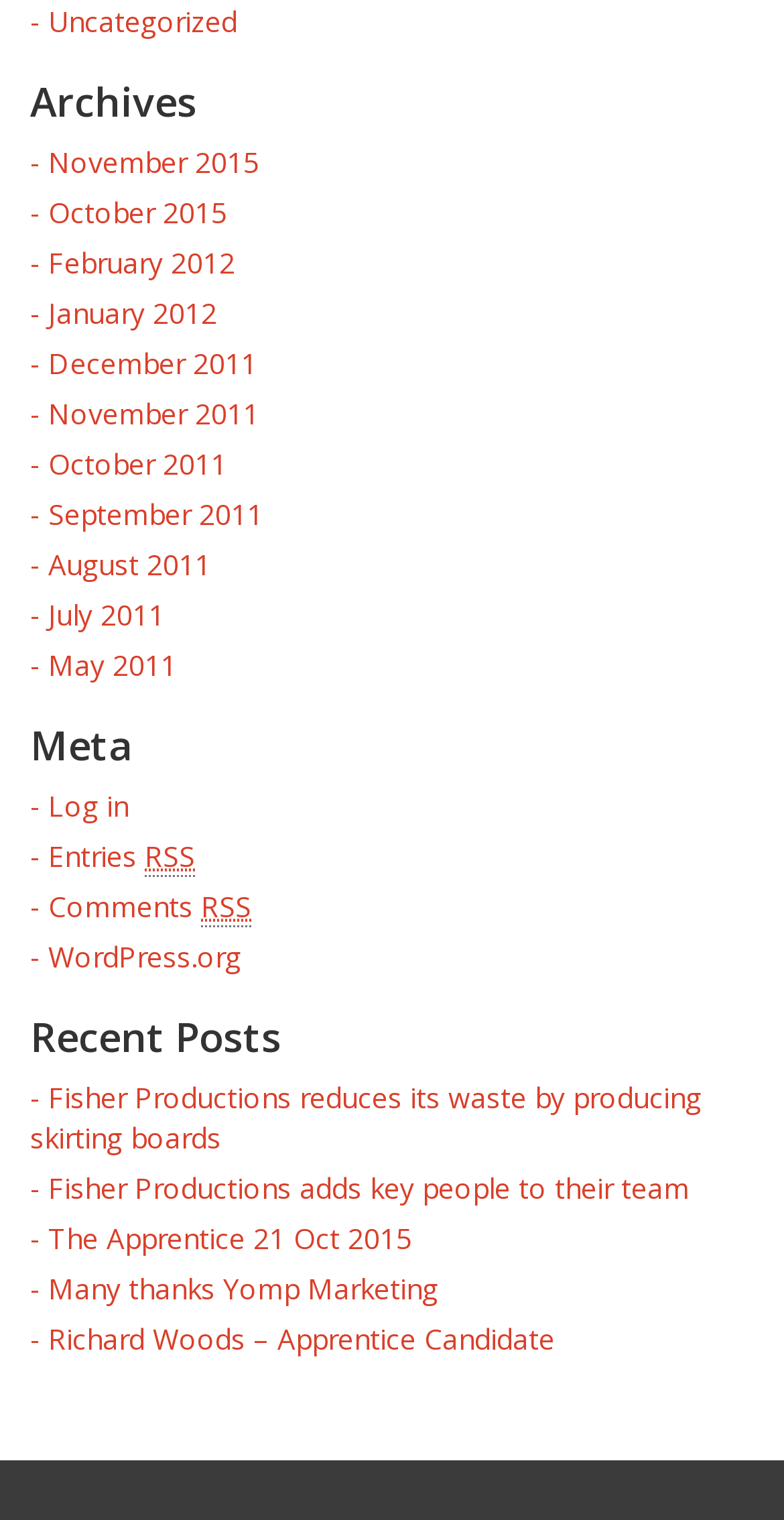Determine the bounding box coordinates of the section I need to click to execute the following instruction: "View archives". Provide the coordinates as four float numbers between 0 and 1, i.e., [left, top, right, bottom].

[0.038, 0.054, 0.962, 0.08]